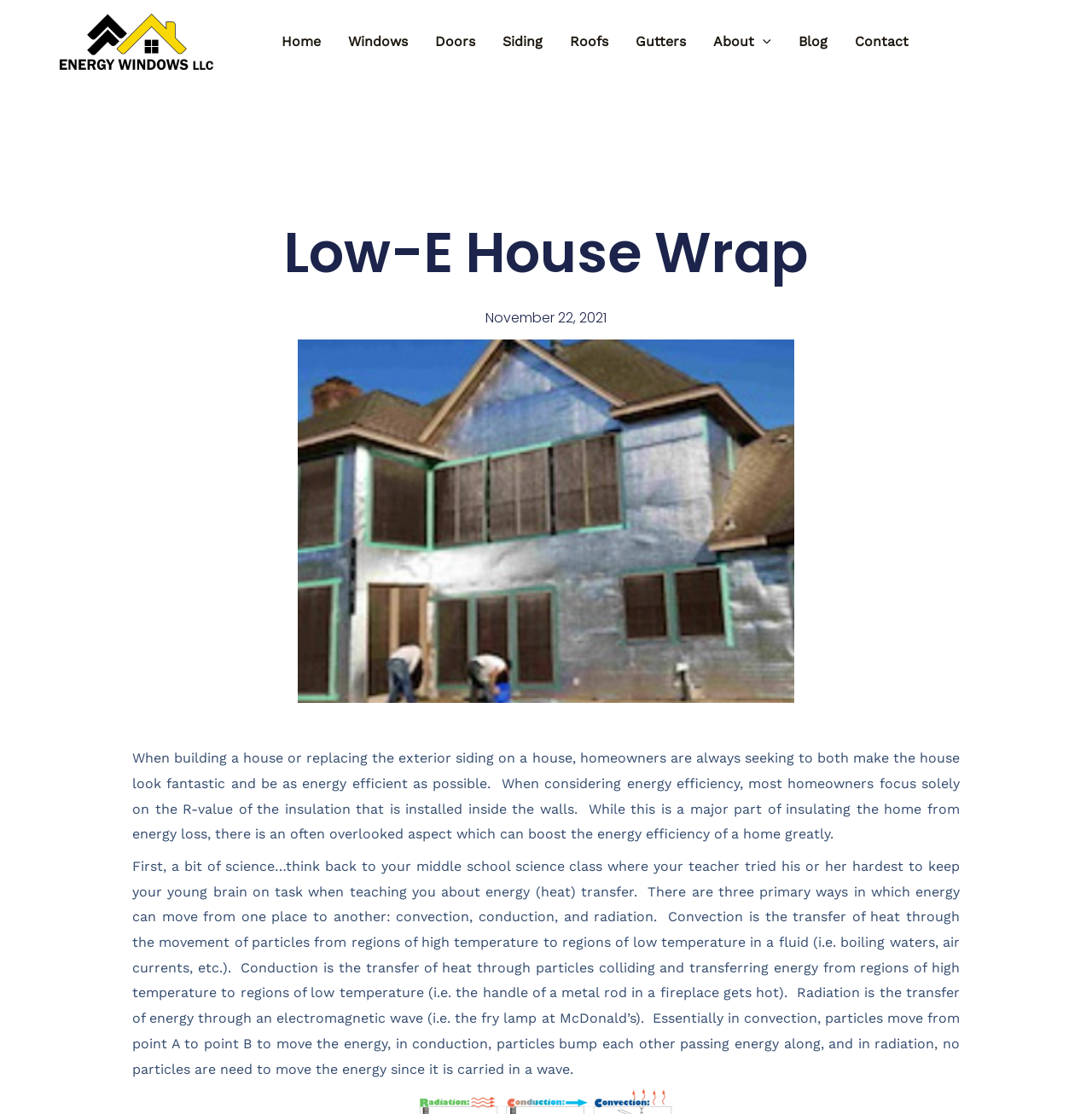Identify the bounding box of the UI element that matches this description: "Contact".

[0.77, 0.011, 0.845, 0.064]